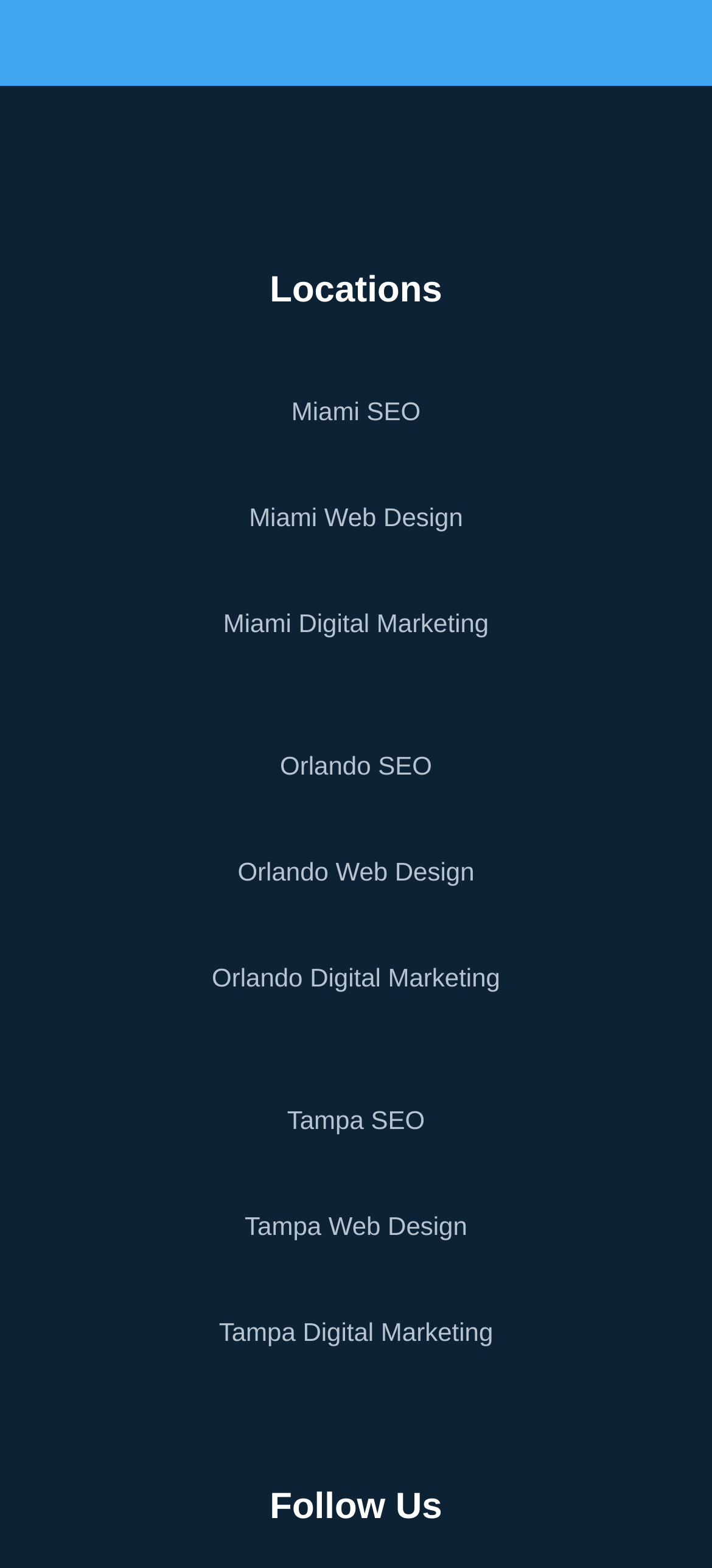Please indicate the bounding box coordinates for the clickable area to complete the following task: "Click on Miami SEO". The coordinates should be specified as four float numbers between 0 and 1, i.e., [left, top, right, bottom].

[0.409, 0.253, 0.591, 0.272]